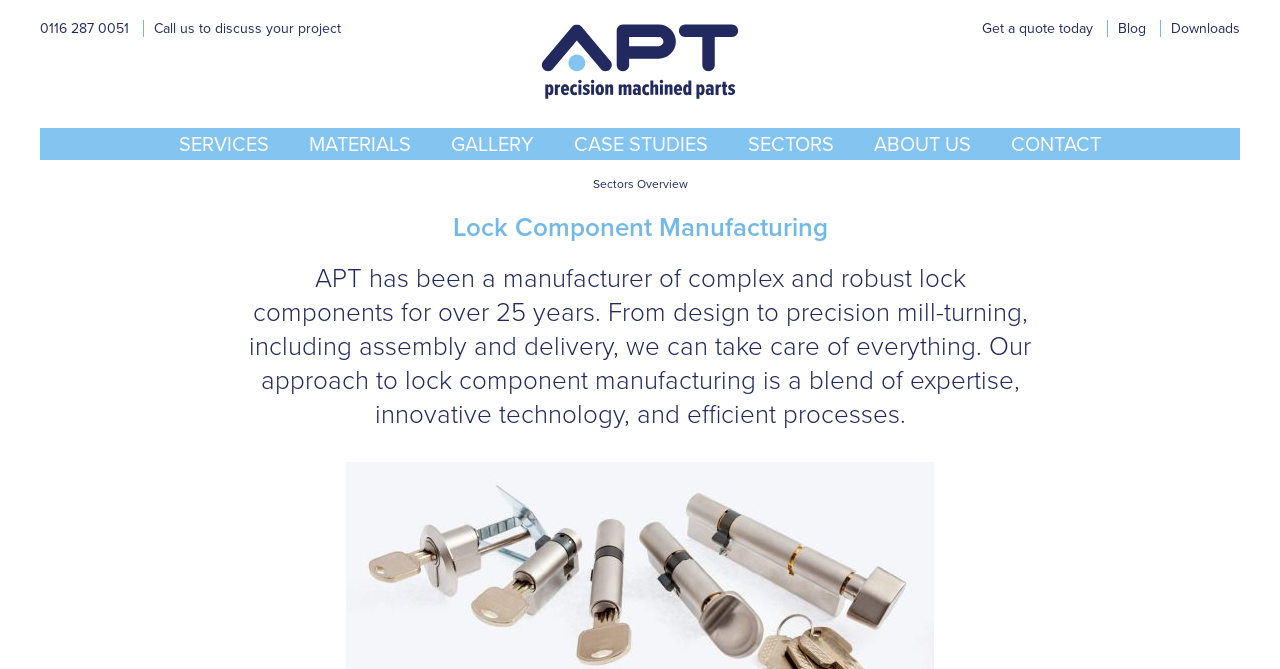Locate the coordinates of the bounding box for the clickable region that fulfills this instruction: "Learn about our services".

[0.124, 0.191, 0.226, 0.239]